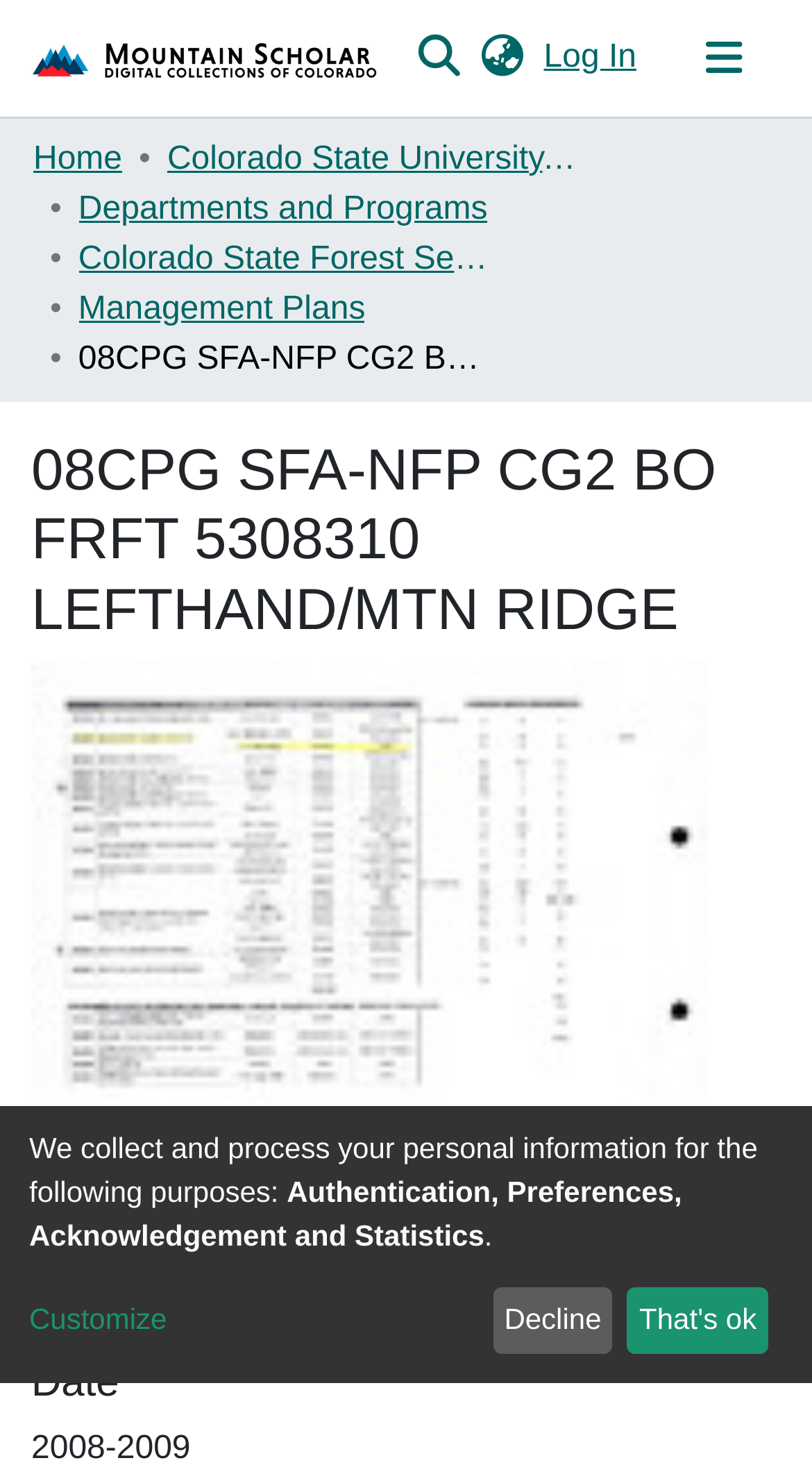Given the webpage screenshot, identify the bounding box of the UI element that matches this description: "Colorado State University, Fort Collins".

[0.206, 0.092, 0.719, 0.127]